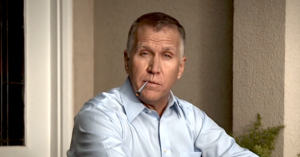Give a one-word or short-phrase answer to the following question: 
What is the man holding?

Cigarette